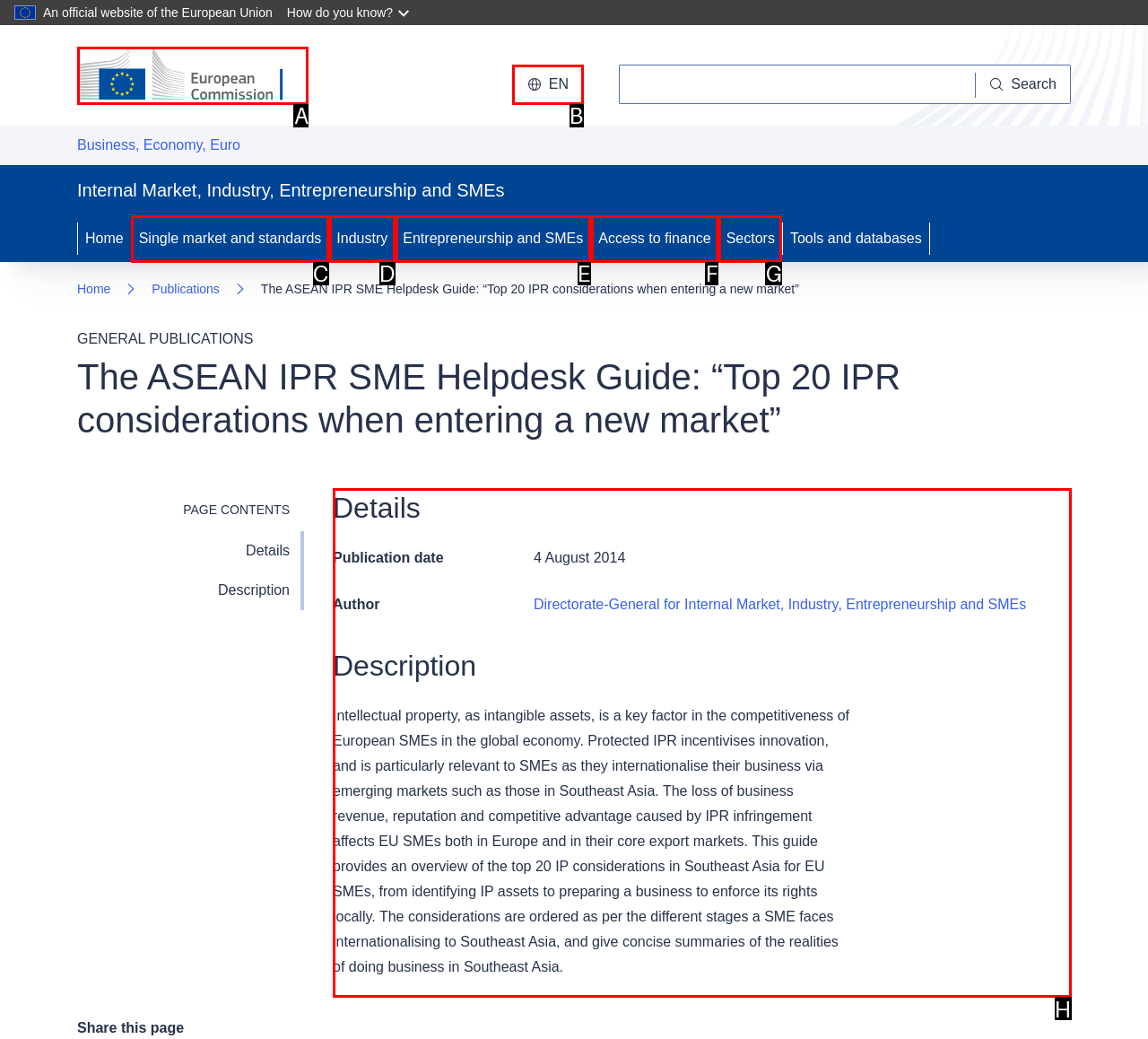Determine which HTML element to click on in order to complete the action: Read the ASEAN IPR SME Helpdesk Guide.
Reply with the letter of the selected option.

H